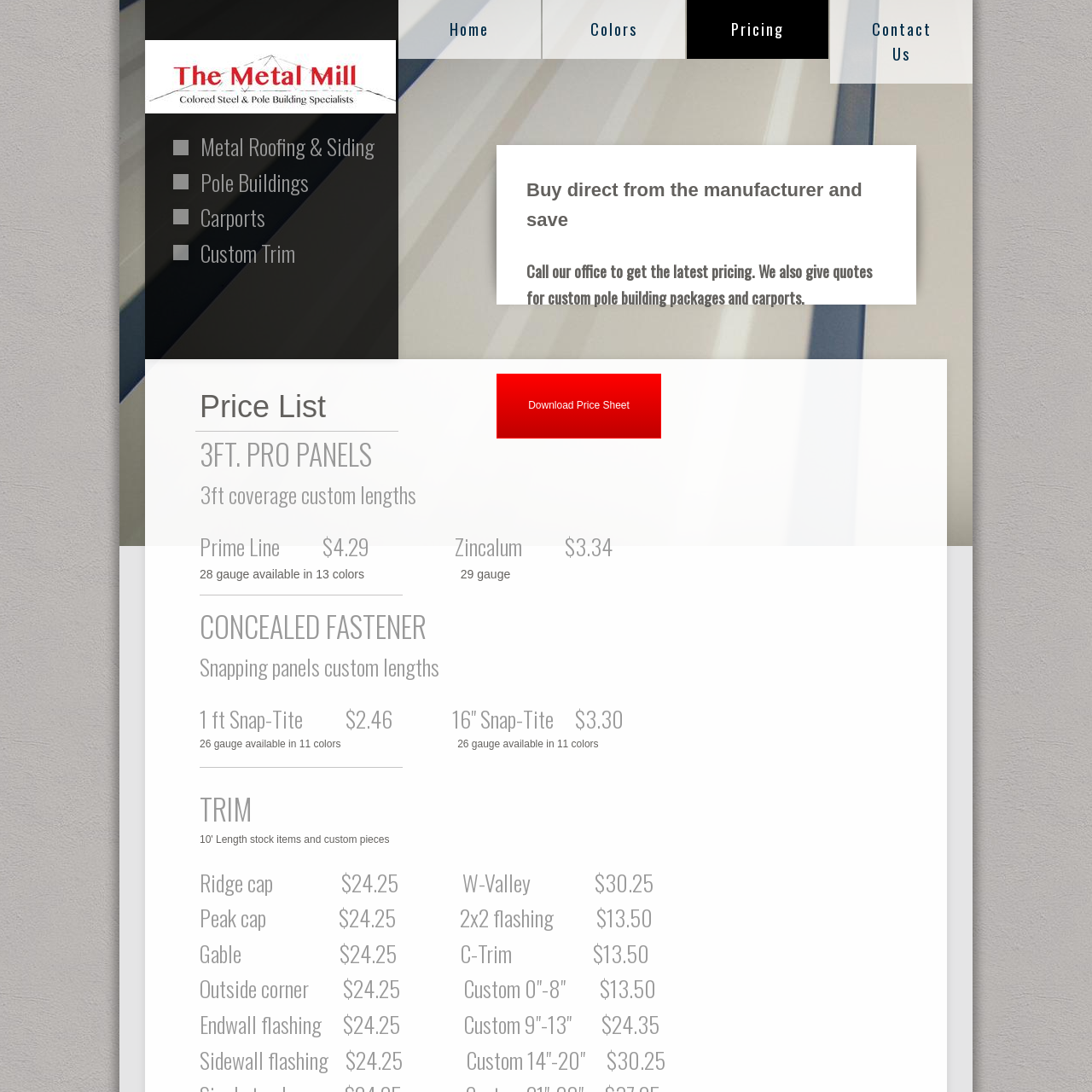Extract the top-level heading from the webpage and provide its text.

3FT. PRO PANELS